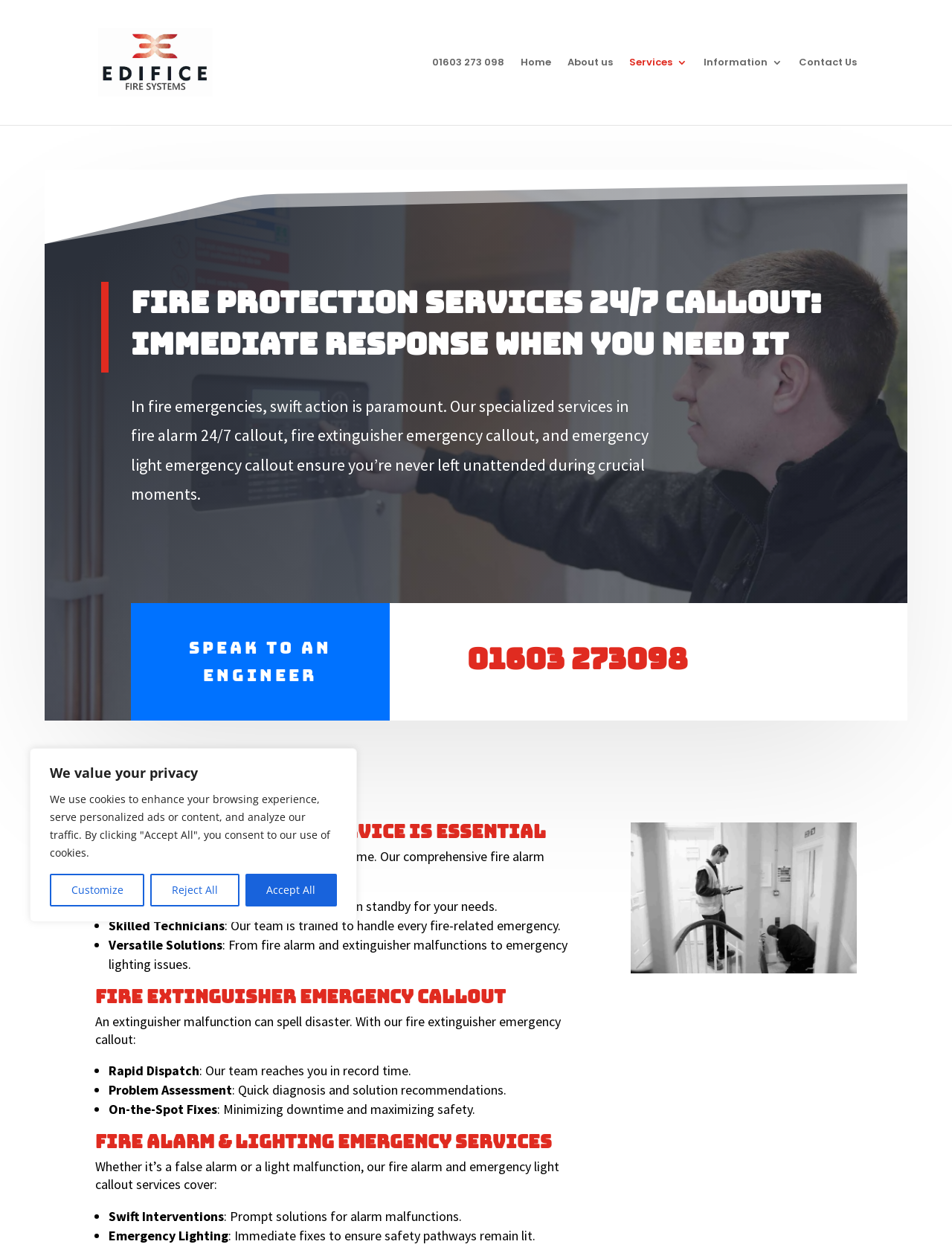Examine the image and give a thorough answer to the following question:
What is the benefit of the service's rapid dispatch?

I found this information by reading the list markers and text on the webpage. The benefit of the service's rapid dispatch is that it reaches you in record time, as stated in the list marker 'Rapid Dispatch: Our team reaches you in record time'.